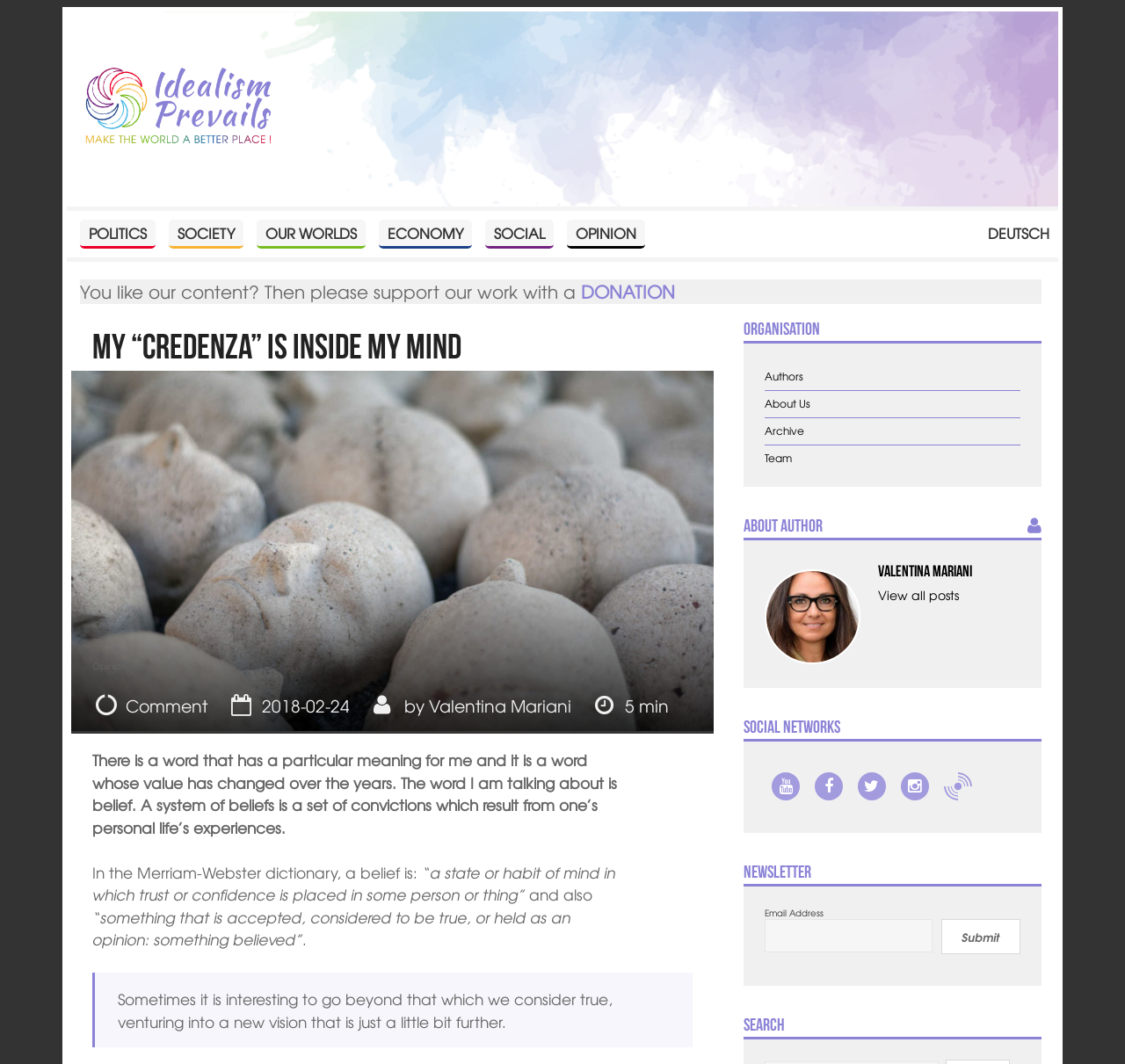Identify the bounding box coordinates necessary to click and complete the given instruction: "Read the article by Valentina Mariani".

[0.381, 0.651, 0.508, 0.674]